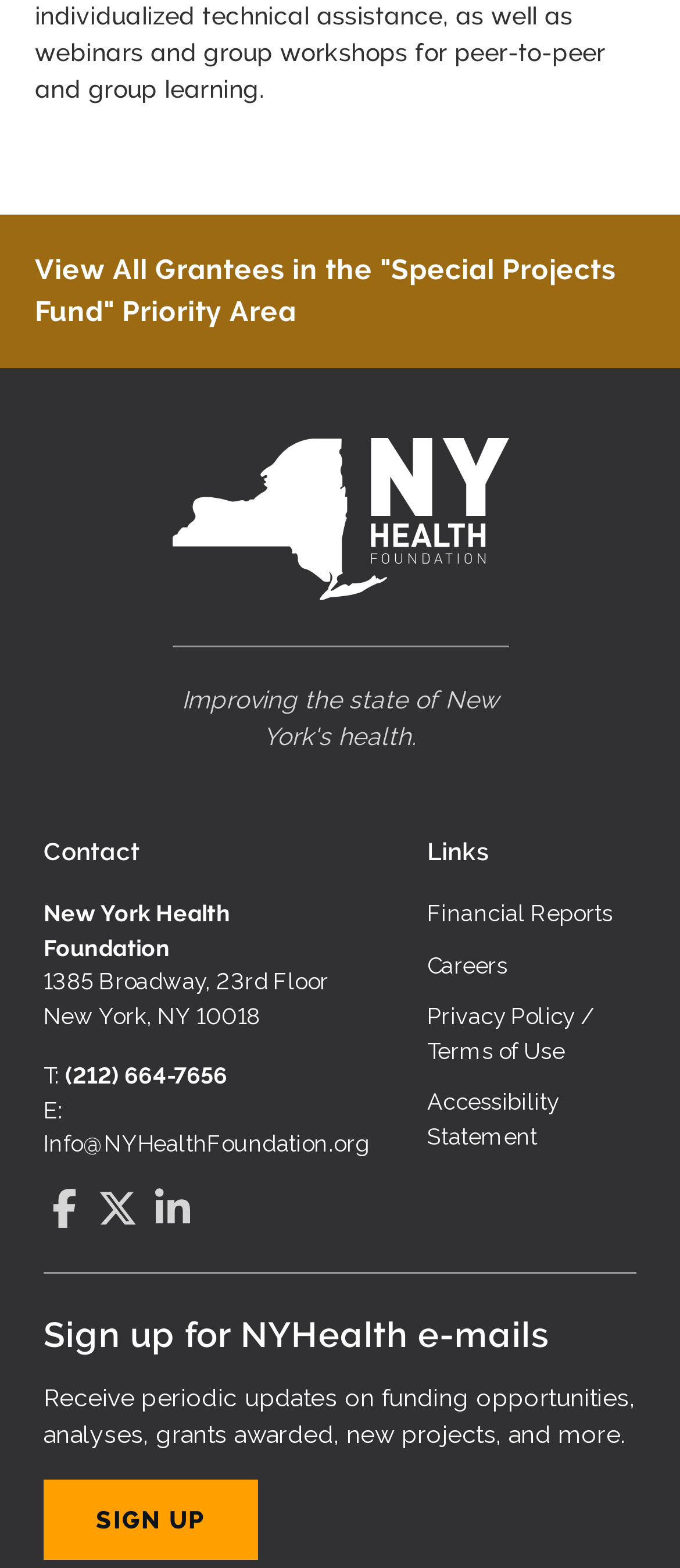How many social media links are available?
Please answer the question with a detailed response using the information from the screenshot.

I counted the number of social media links by looking at the section below the contact information, where I found links to Facebook, Twitter, and LinkedIn.